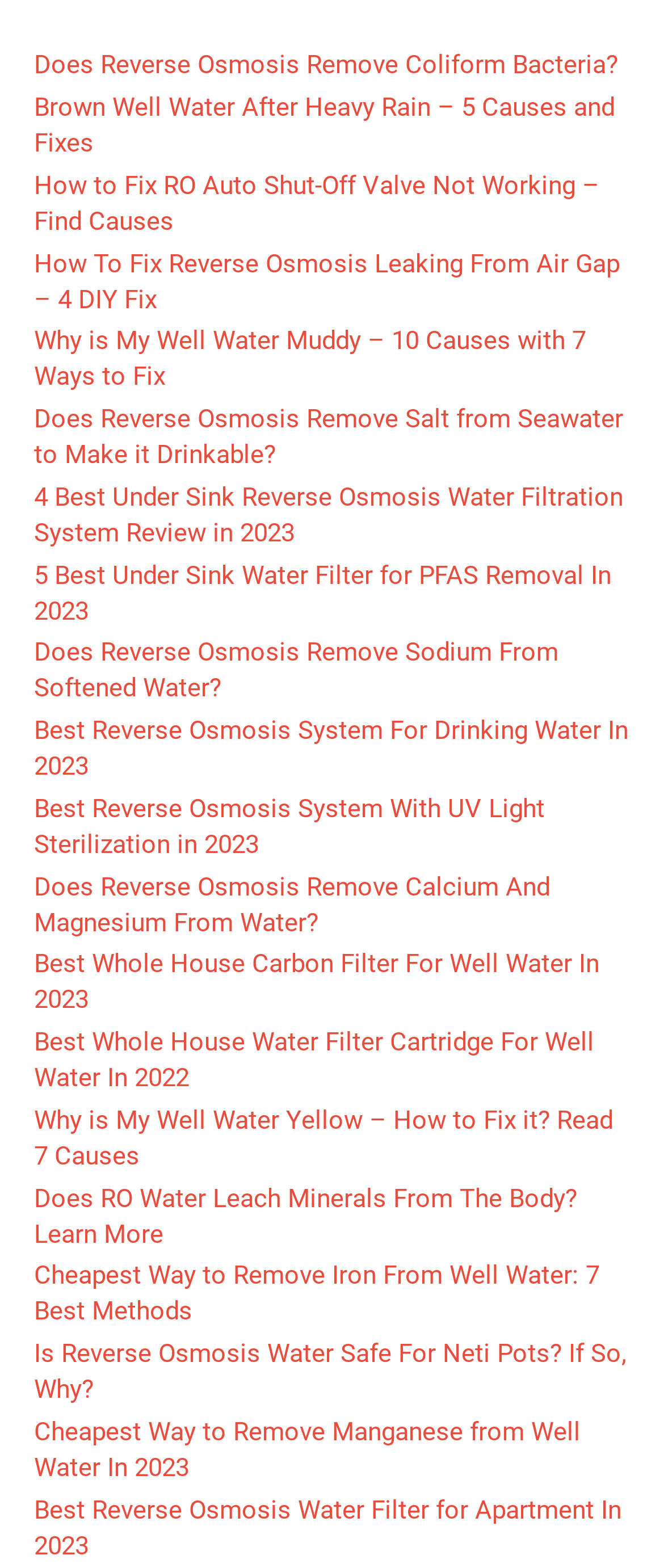What is the tone of the webpage?
Kindly offer a detailed explanation using the data available in the image.

The webpage appears to be informative in tone, providing links to educational content and product reviews, rather than promotional or sales-oriented. The language used is neutral and objective, suggesting a focus on providing information rather than persuading readers to make a purchase.